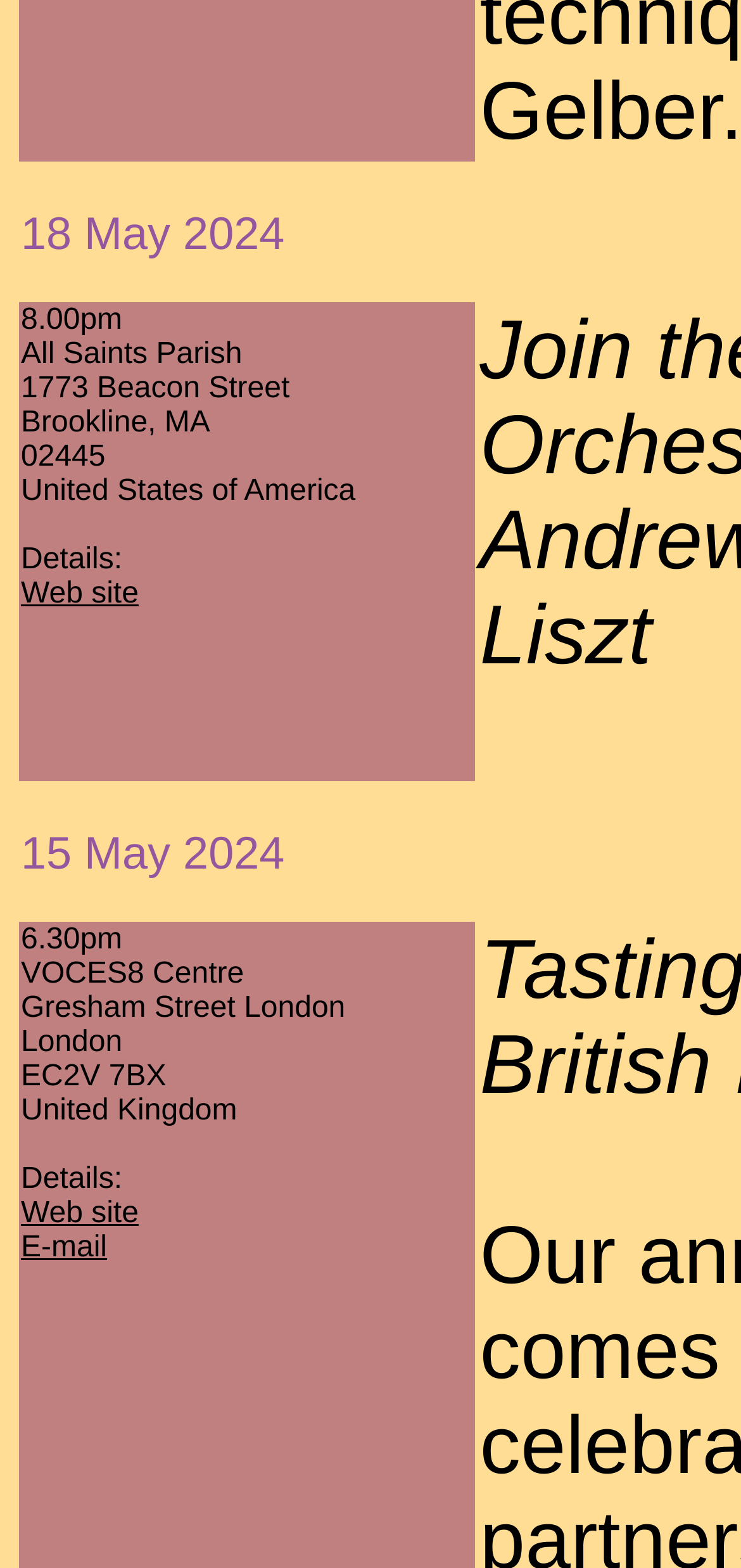Based on the image, please elaborate on the answer to the following question:
What is the postal code of the first location?

I looked at the first block of text that contains location information and found the postal code mentioned as '02445'.